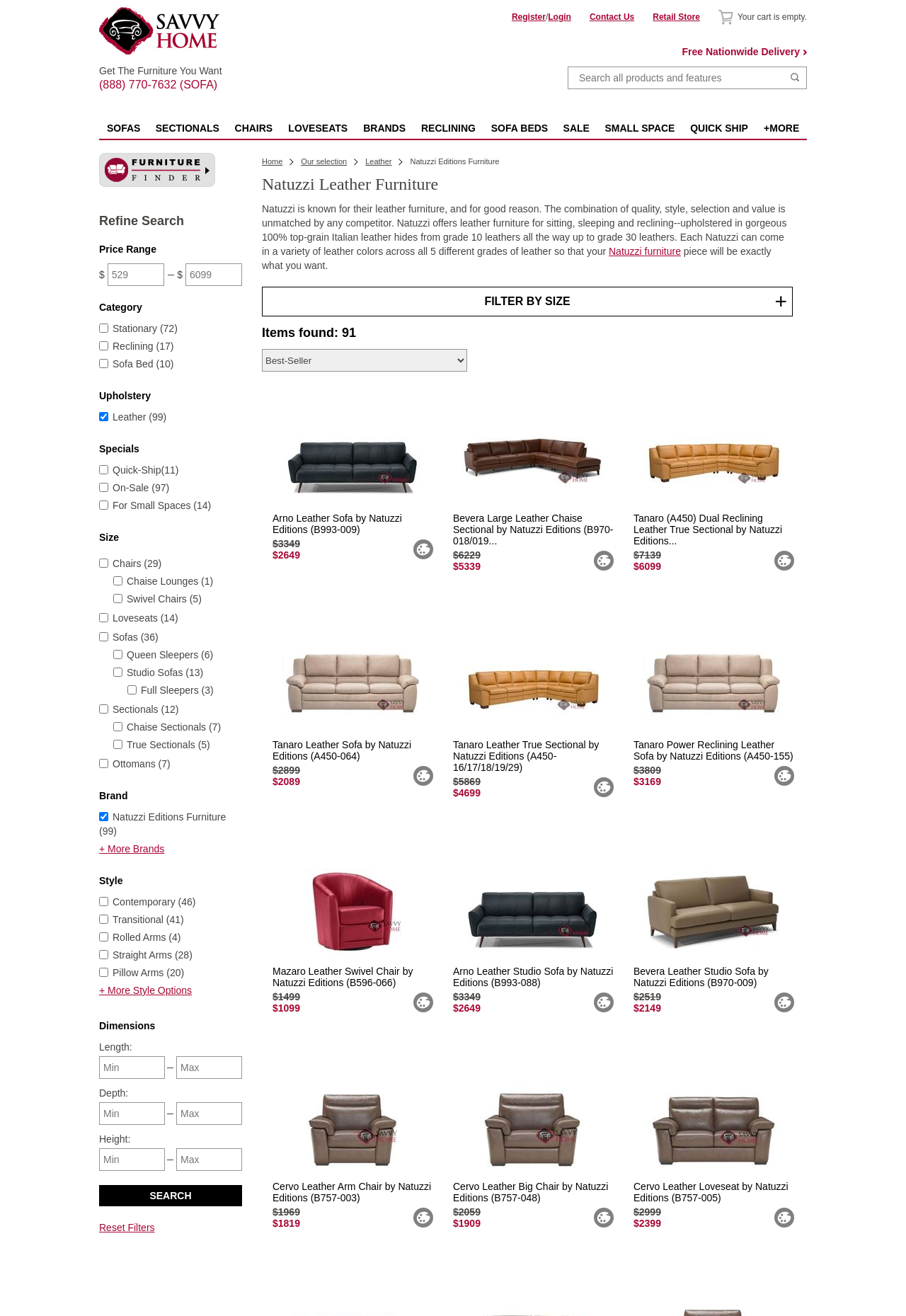Find the bounding box coordinates for the element that must be clicked to complete the instruction: "Visit API Equality website". The coordinates should be four float numbers between 0 and 1, indicated as [left, top, right, bottom].

None